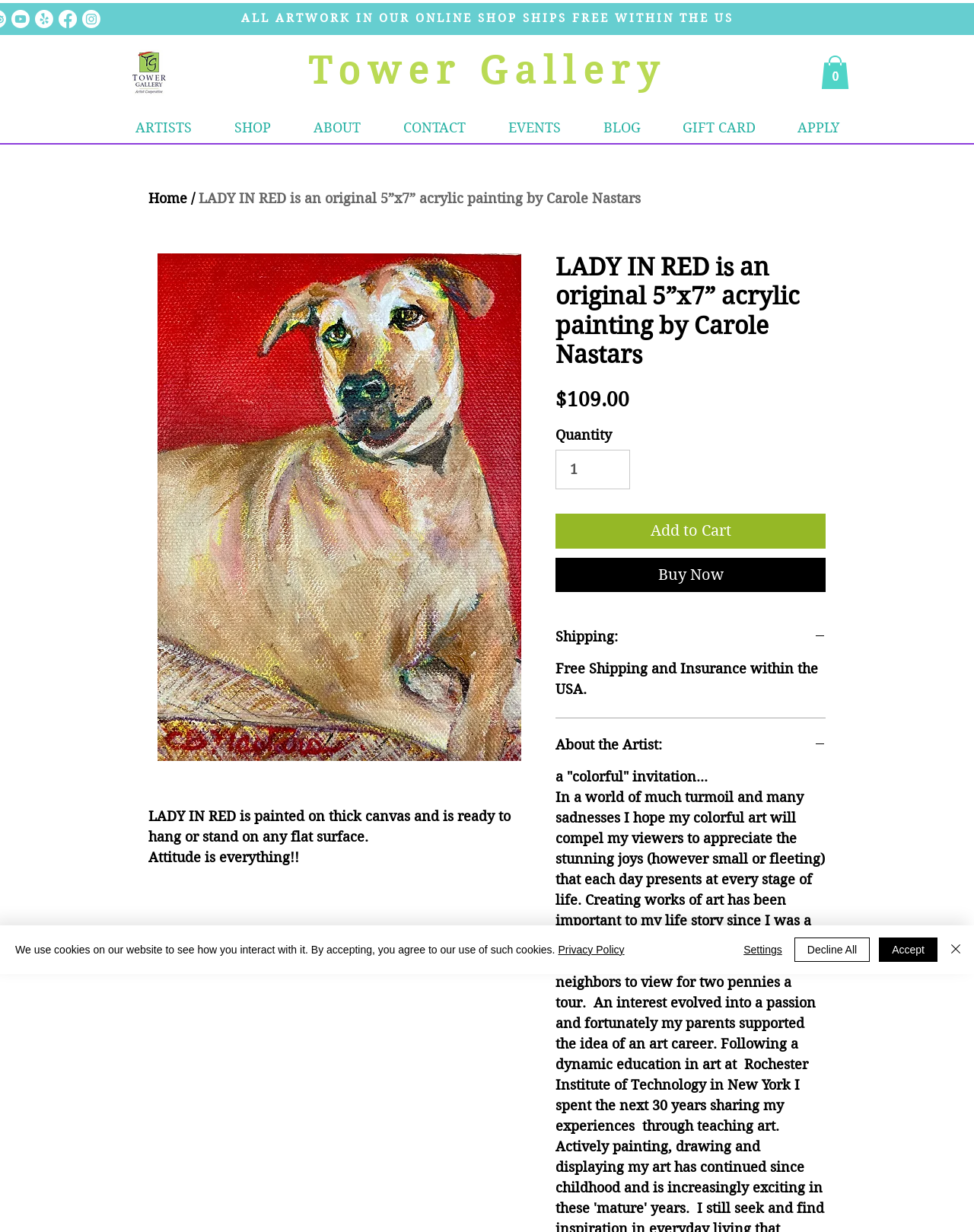Specify the bounding box coordinates for the region that must be clicked to perform the given instruction: "Check the shipping information".

[0.57, 0.51, 0.848, 0.524]